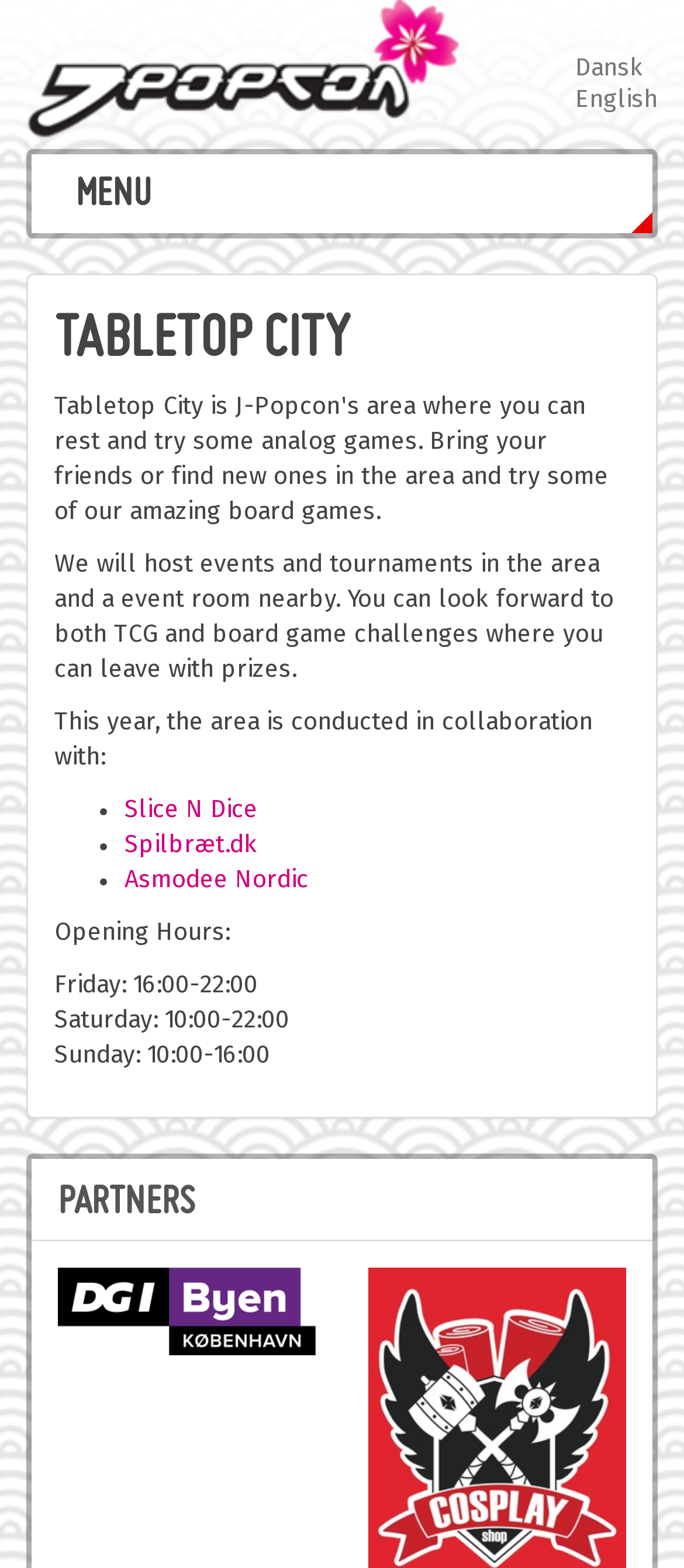How many partners are listed on the webpage?
Look at the screenshot and respond with one word or a short phrase.

4